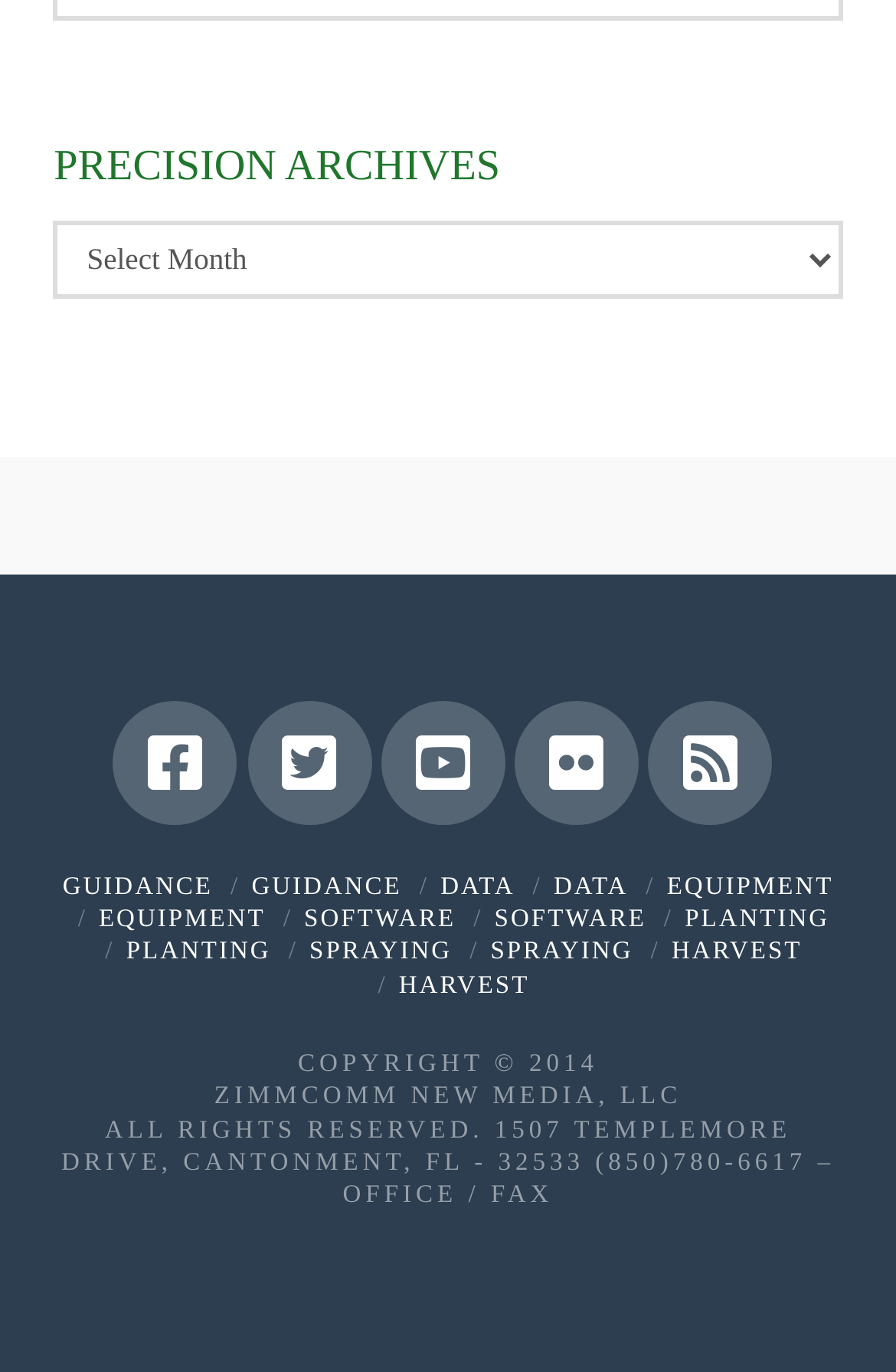Please identify the bounding box coordinates of the element's region that needs to be clicked to fulfill the following instruction: "Check COPYRIGHT information". The bounding box coordinates should consist of four float numbers between 0 and 1, i.e., [left, top, right, bottom].

[0.333, 0.765, 0.667, 0.786]